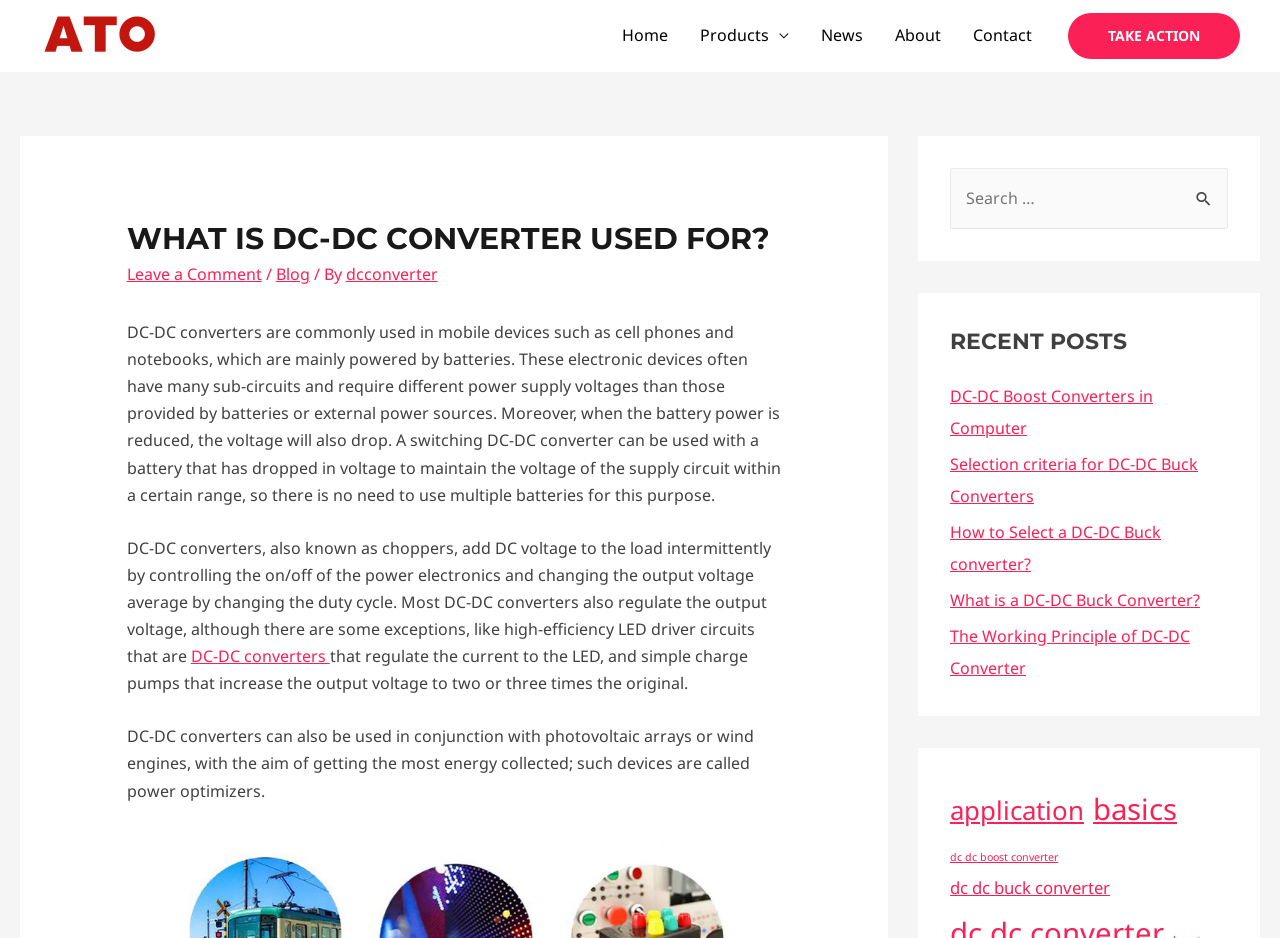Reply to the question with a single word or phrase:
What is the function of a switching DC-DC converter?

Maintain voltage supply